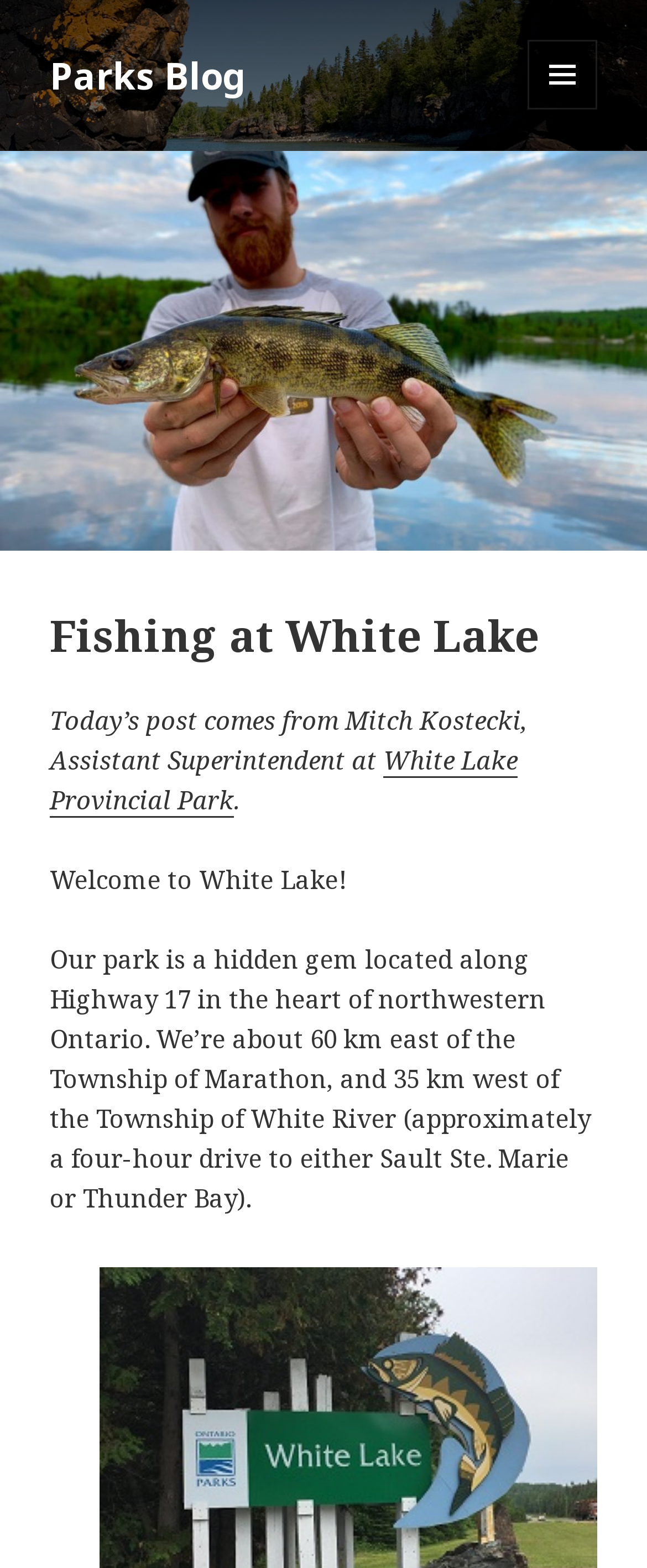Answer in one word or a short phrase: 
Who is the author of the latest article?

Mitch Kostecki